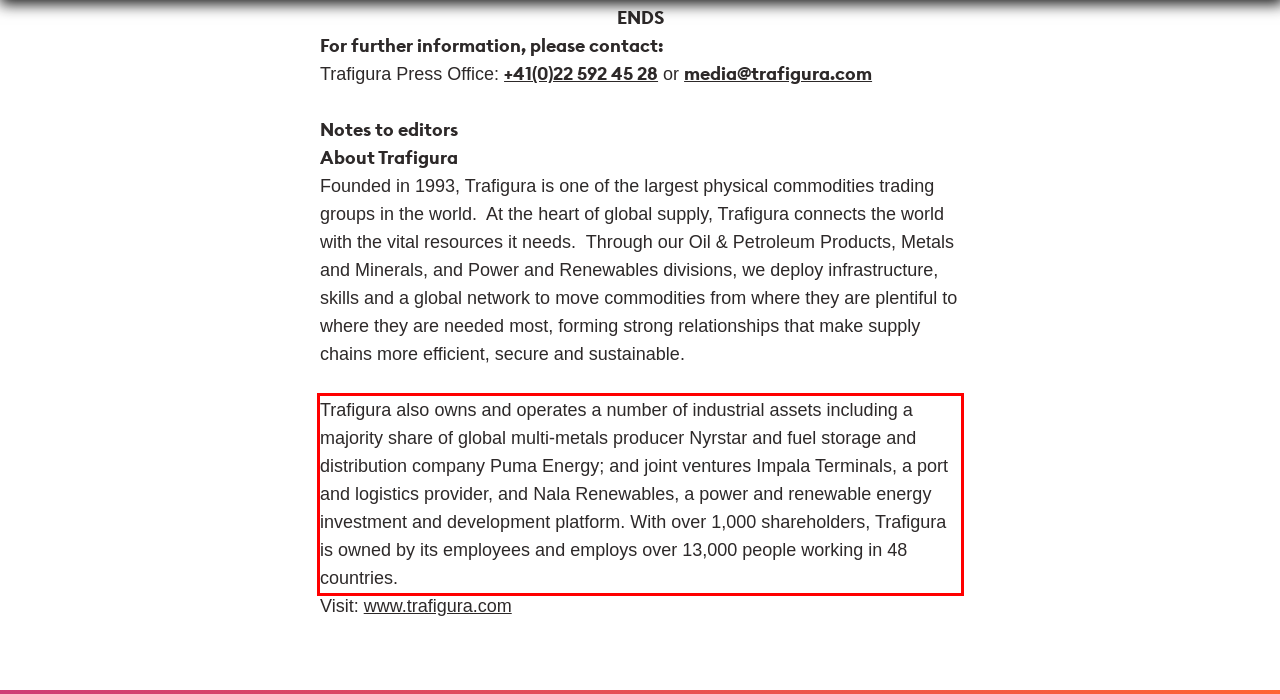Identify the text inside the red bounding box in the provided webpage screenshot and transcribe it.

Trafigura also owns and operates a number of industrial assets including a majority share of global multi-metals producer Nyrstar and fuel storage and distribution company Puma Energy; and joint ventures Impala Terminals, a port and logistics provider, and Nala Renewables, a power and renewable energy investment and development platform. With over 1,000 shareholders, Trafigura is owned by its employees and employs over 13,000 people working in 48 countries.